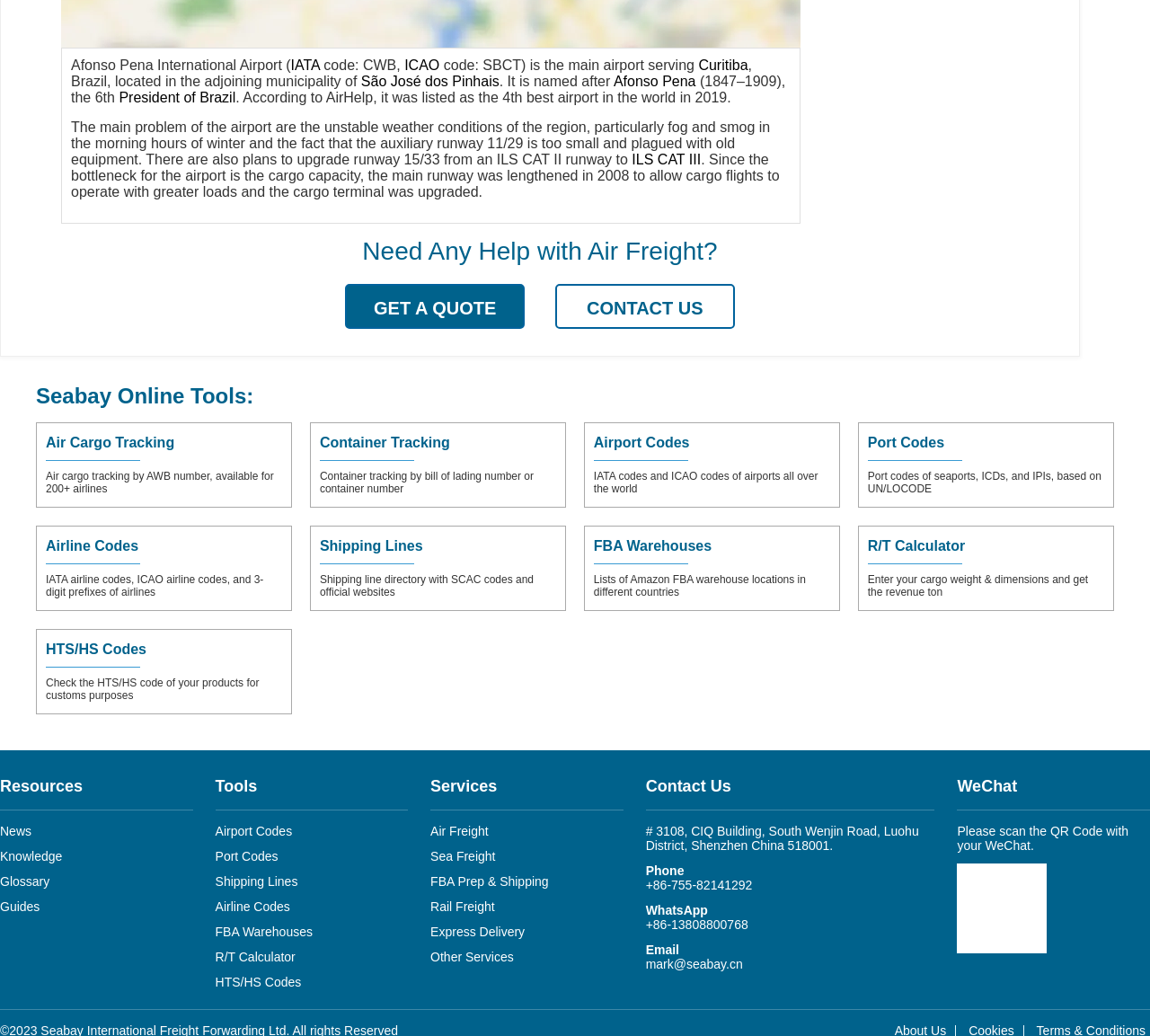Predict the bounding box coordinates of the UI element that matches this description: "GET A QUOTE". The coordinates should be in the format [left, top, right, bottom] with each value between 0 and 1.

[0.3, 0.274, 0.456, 0.318]